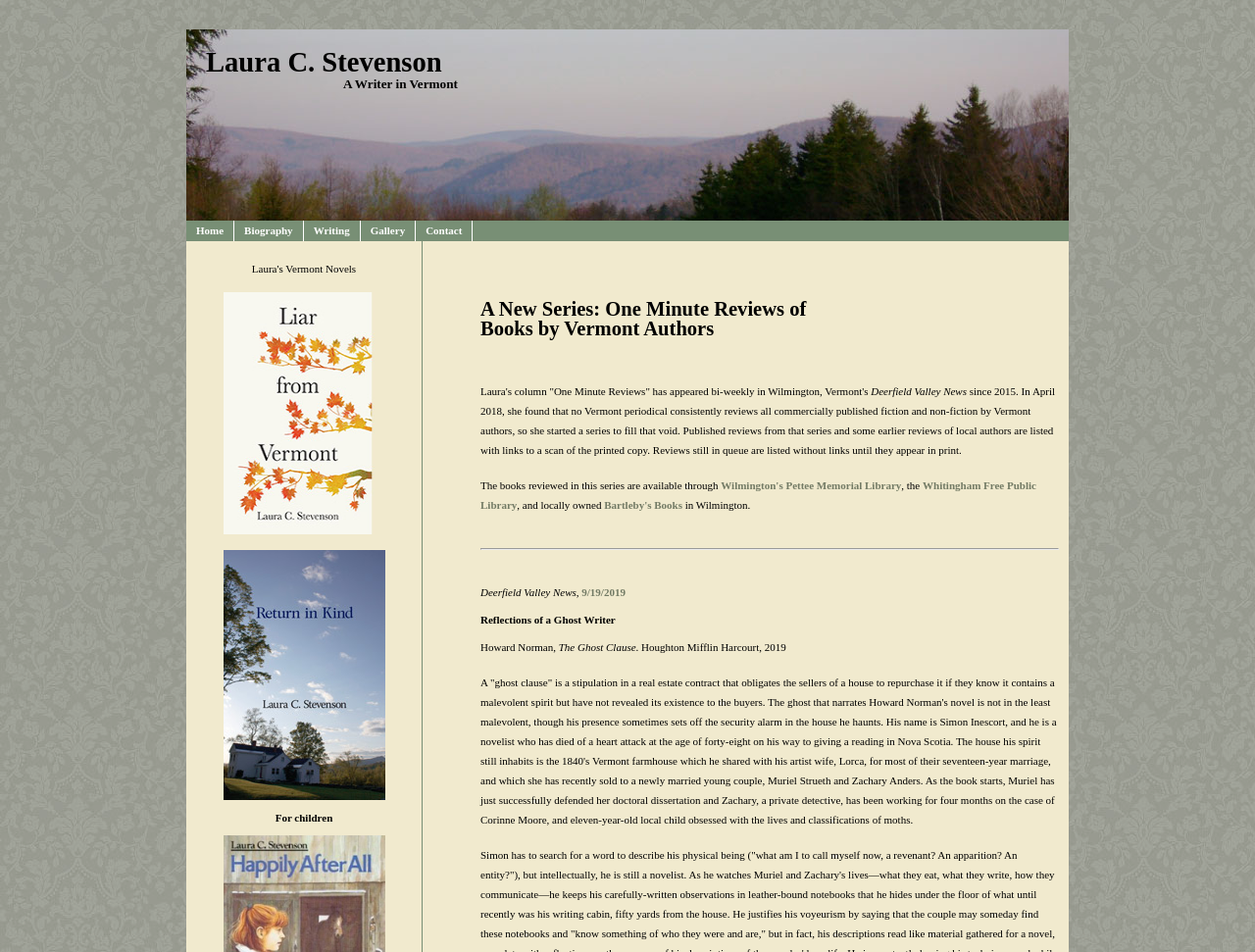Respond with a single word or phrase for the following question: 
What is the topic of the book 'Return in Kind Cover'?

Not specified